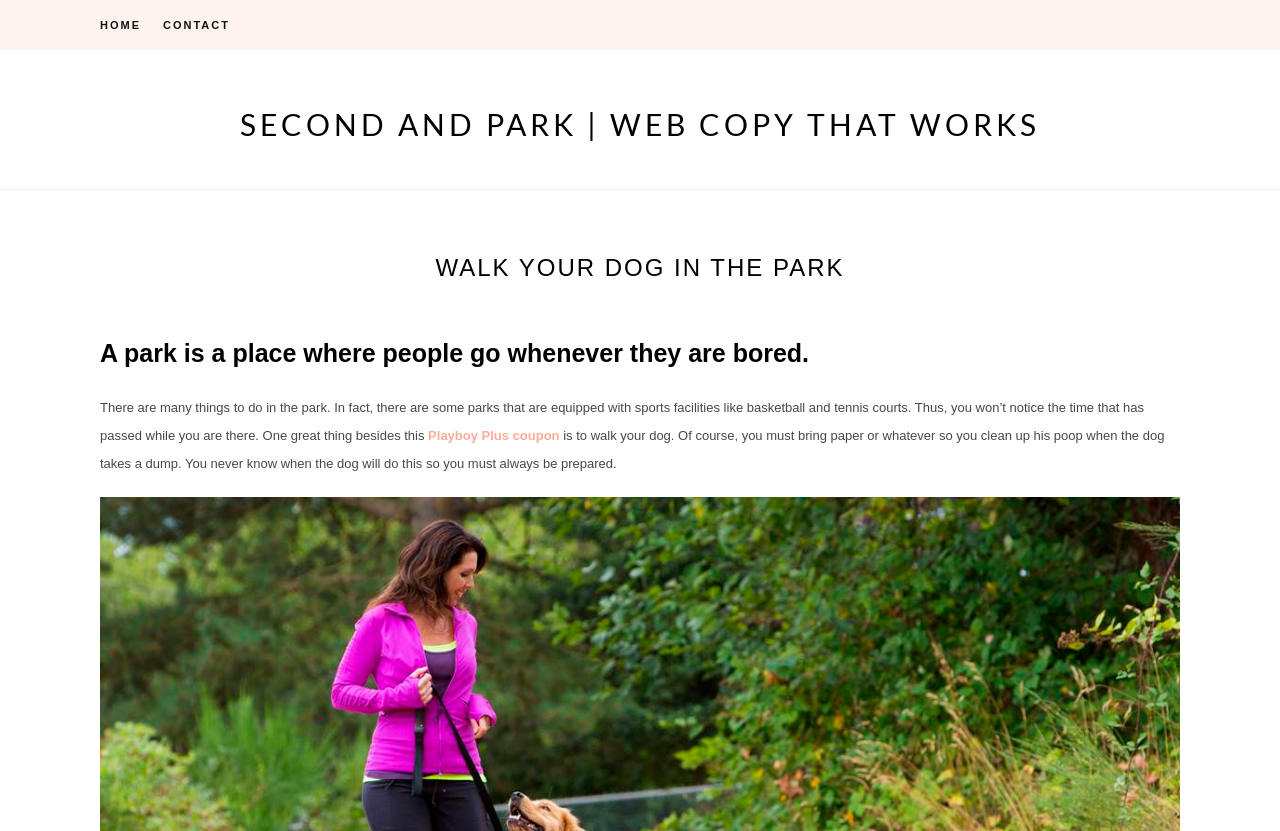What should people bring when walking their dog in the park?
With the help of the image, please provide a detailed response to the question.

According to the text, people should bring paper or something to clean up after their dog when walking them in the park, as they never know when the dog will do its business.